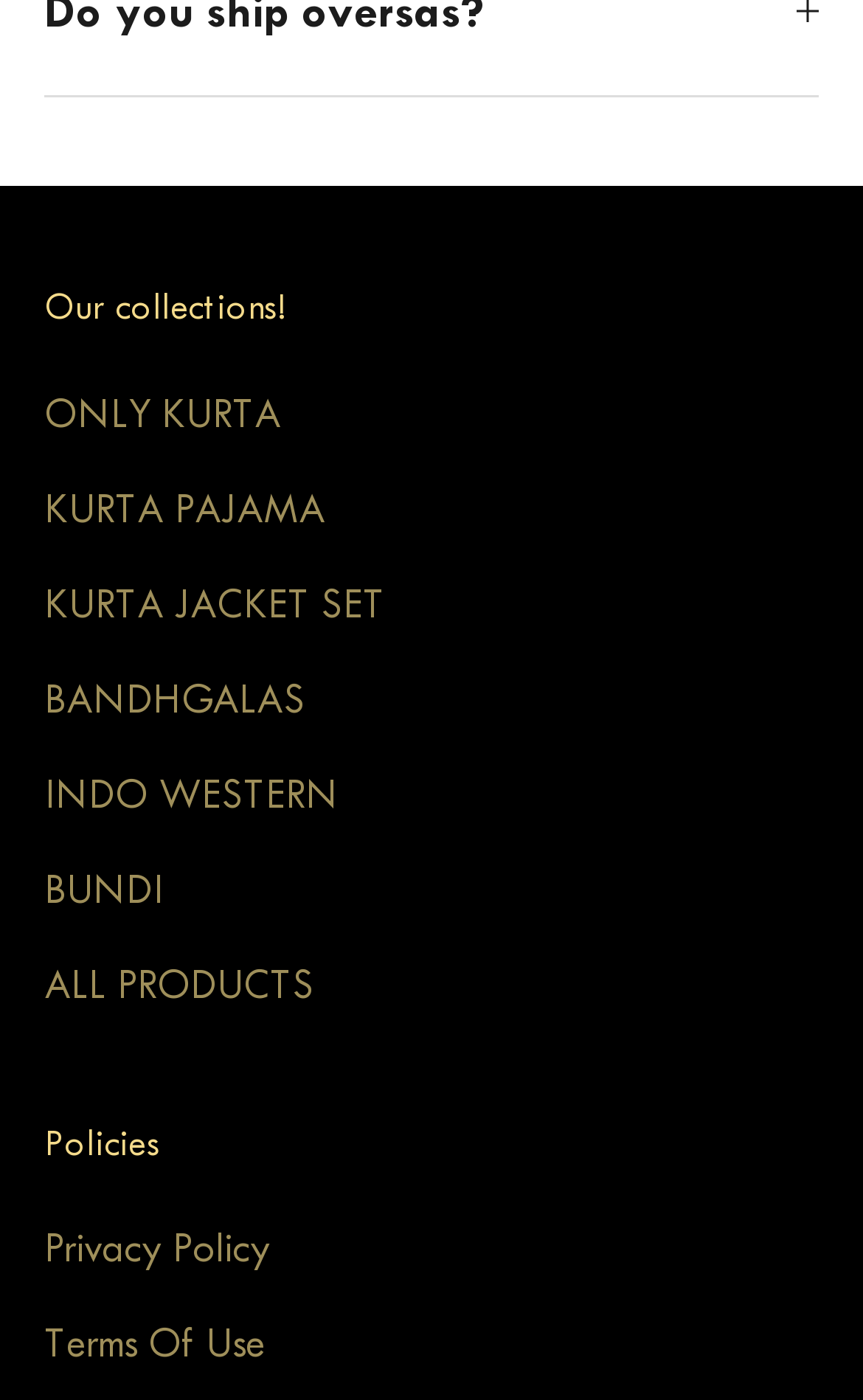How many policy links are there?
Answer the question with a detailed and thorough explanation.

There are 2 policy links which are 'Privacy Policy' and 'Terms Of Use'. These links are located at the bottom left corner of the webpage, with bounding boxes ranging from [0.051, 0.875, 0.313, 0.909] to [0.051, 0.943, 0.308, 0.977].